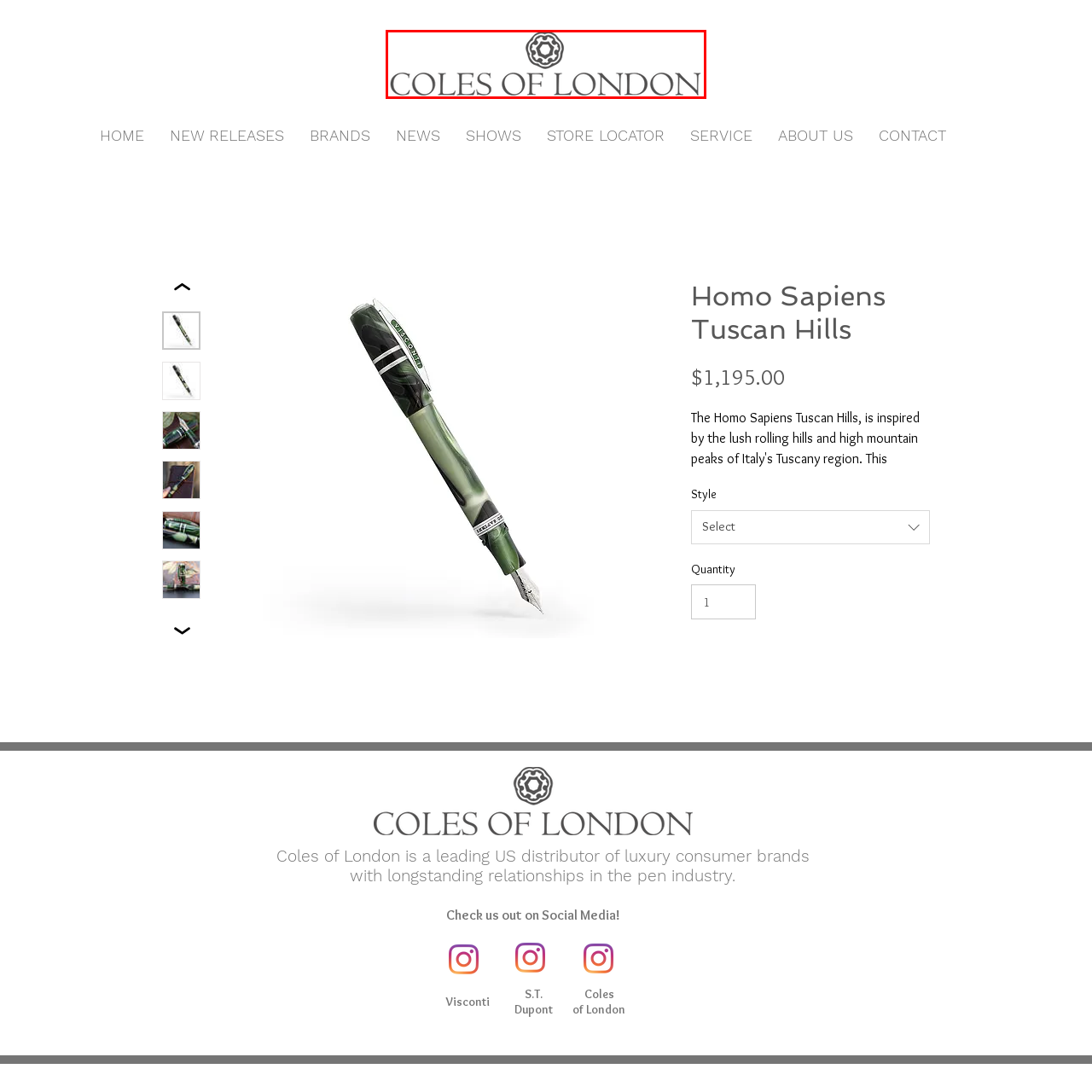What is Coles of London renowned for?
Pay attention to the part of the image enclosed by the red bounding box and respond to the question in detail.

According to the caption, 'Coles of London' is renowned for its rich heritage and longstanding relationships within the pen industry, emphasizing its status as a leading distributor of luxury consumer brands.